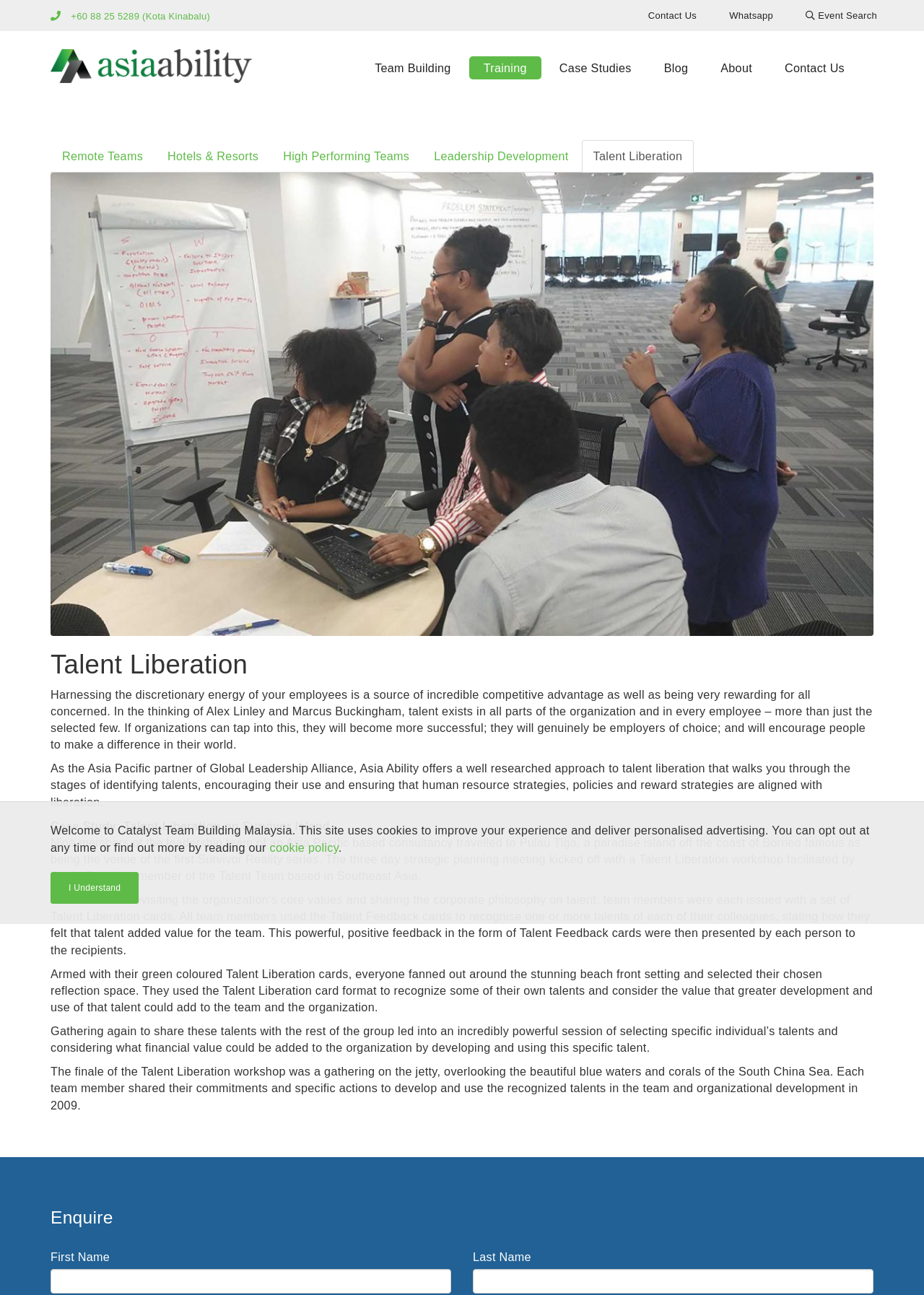What is the purpose of the Talent Liberation cards?
Analyze the screenshot and provide a detailed answer to the question.

I inferred the purpose of the Talent Liberation cards by reading the text on the webpage, which describes a workshop where team members used the cards to recognize one or more talents of each of their colleagues. This suggests that the cards are a tool for identifying and acknowledging individual strengths and abilities.